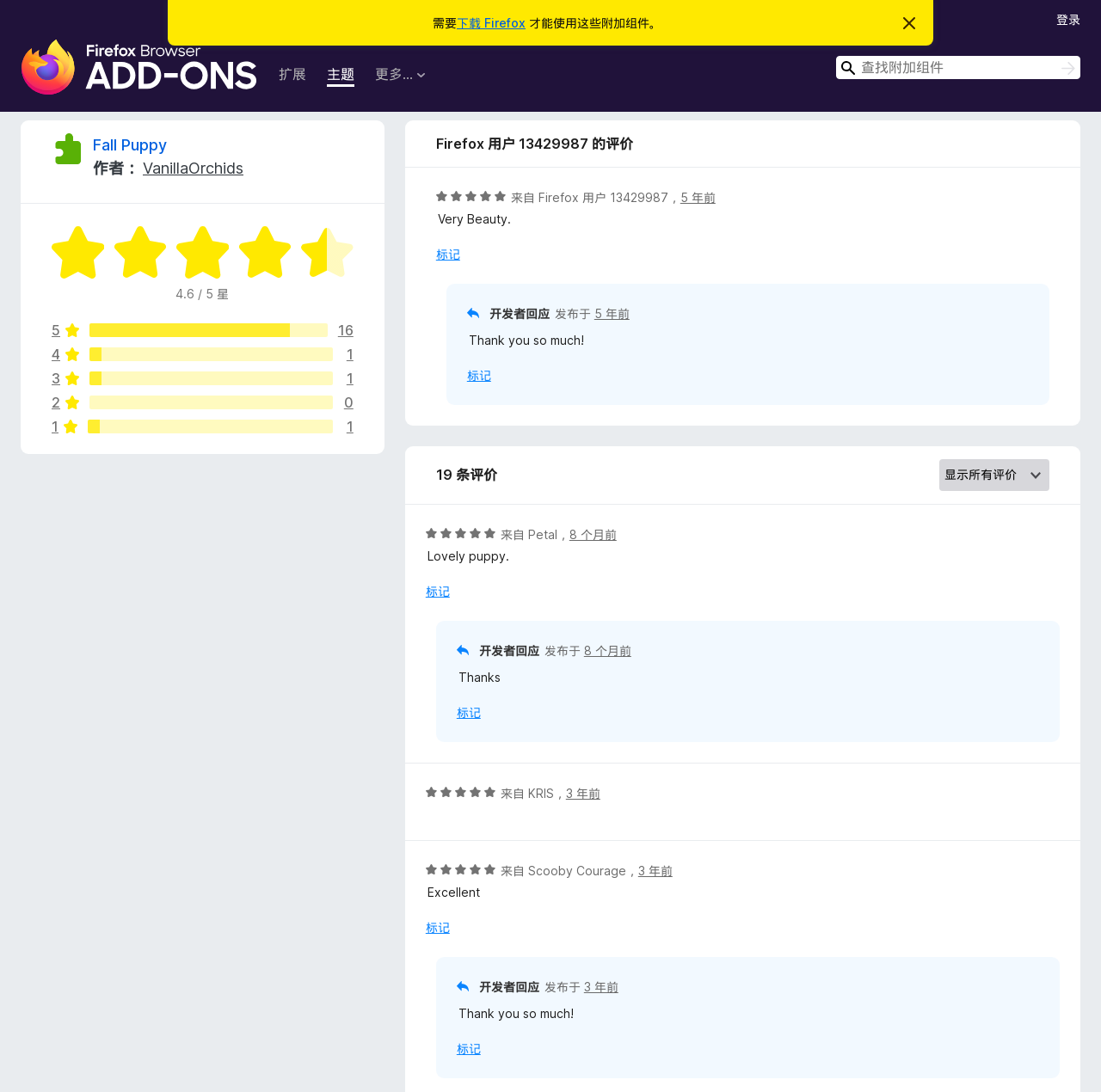From the screenshot, find the bounding box of the UI element matching this description: "ABOUT US". Supply the bounding box coordinates in the form [left, top, right, bottom], each a float between 0 and 1.

None